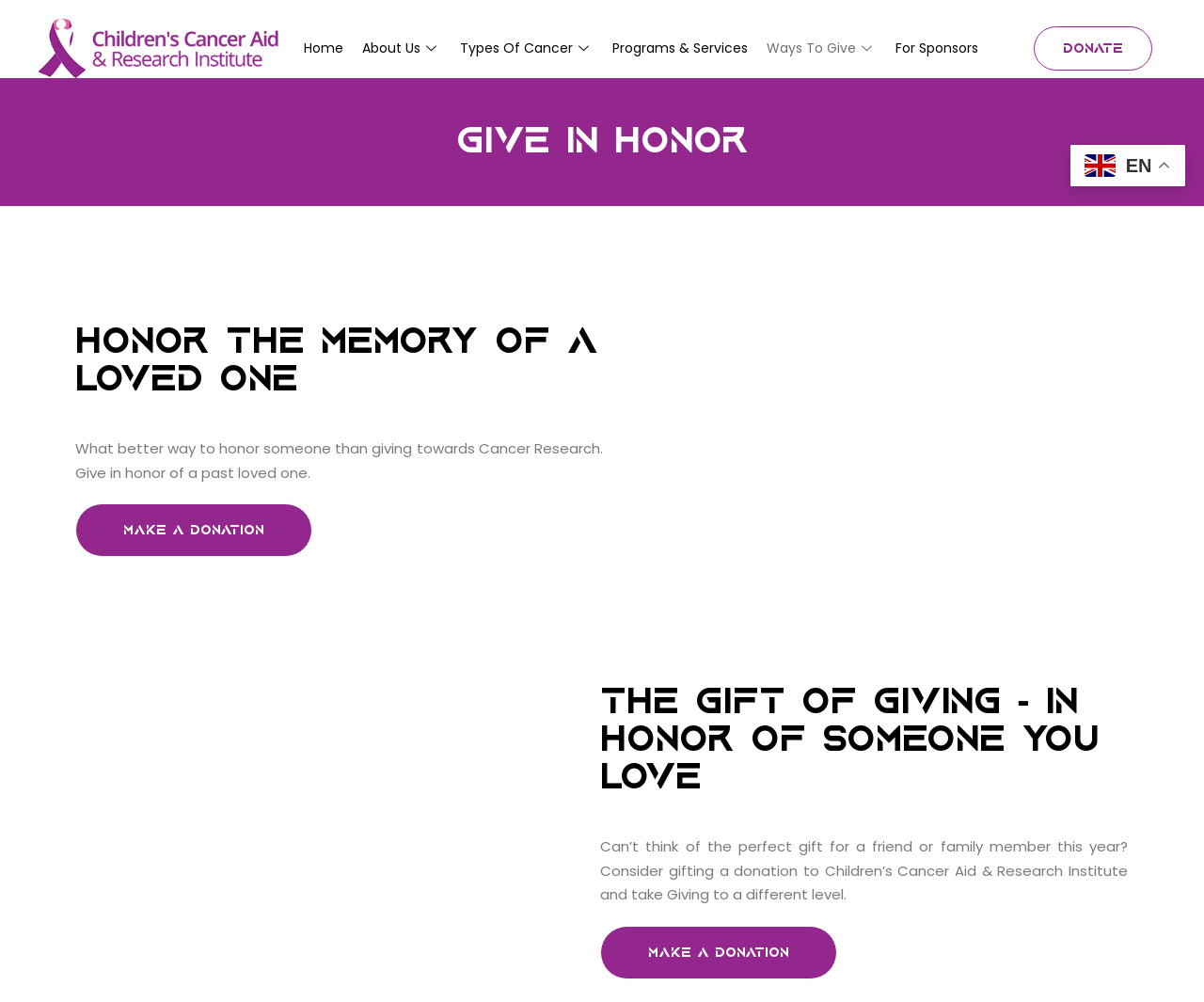What is the alternative gift idea suggested on this webpage?
Look at the screenshot and give a one-word or phrase answer.

Donation to Children's Cancer Aid & Research Institute